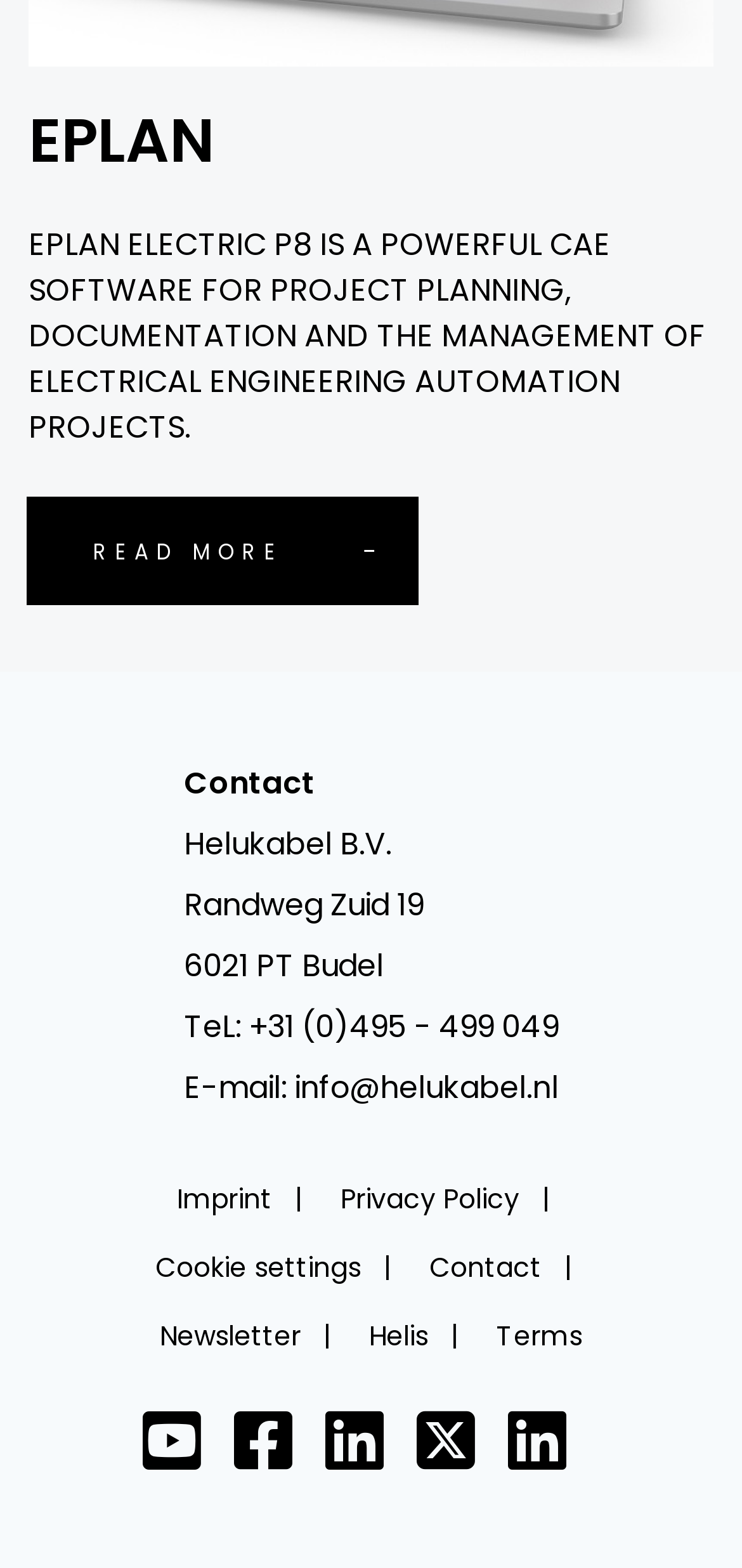Provide a brief response in the form of a single word or phrase:
What is the email address?

info@helukabel.nl